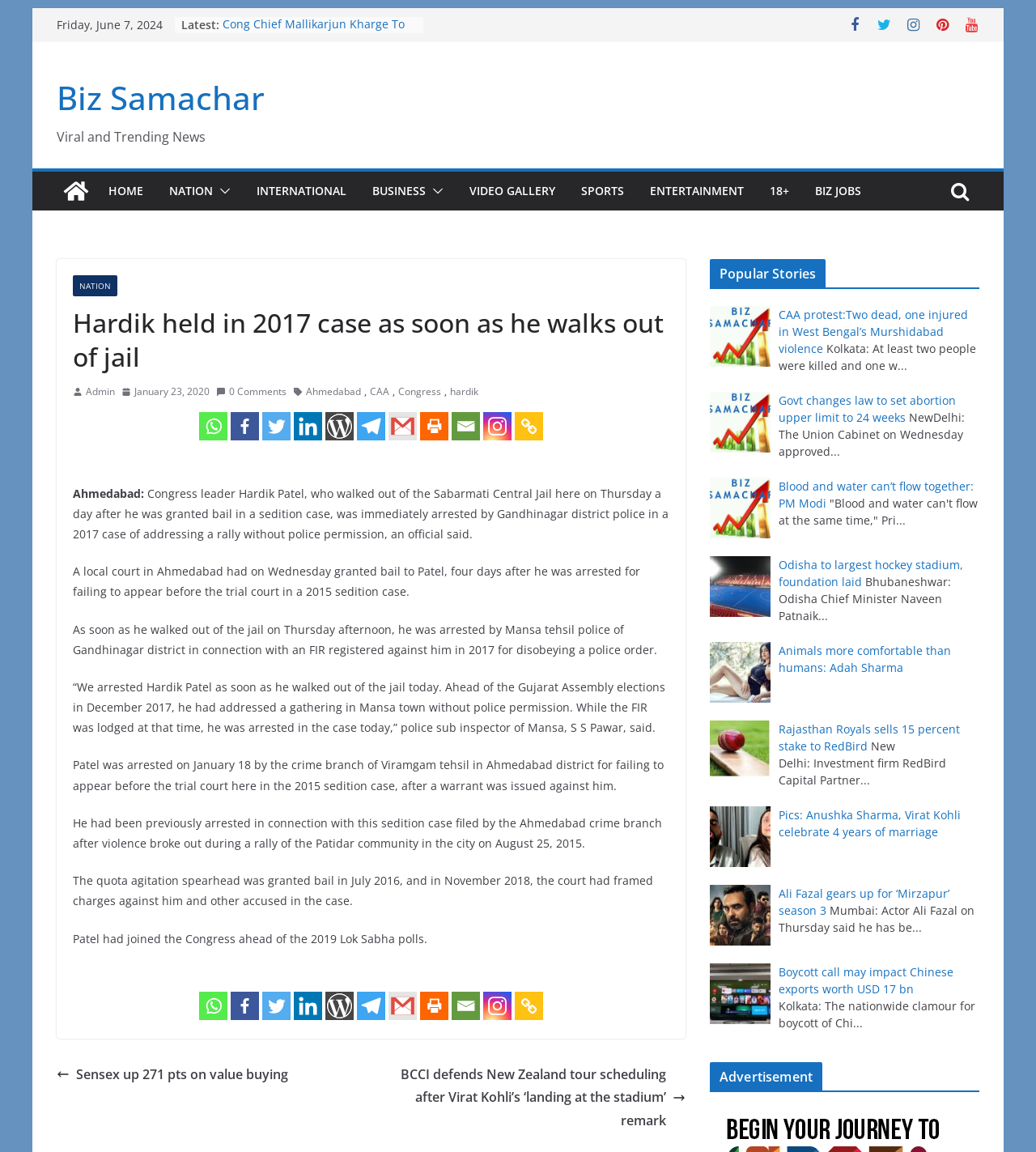Can you specify the bounding box coordinates for the region that should be clicked to fulfill this instruction: "View CONTACT".

None